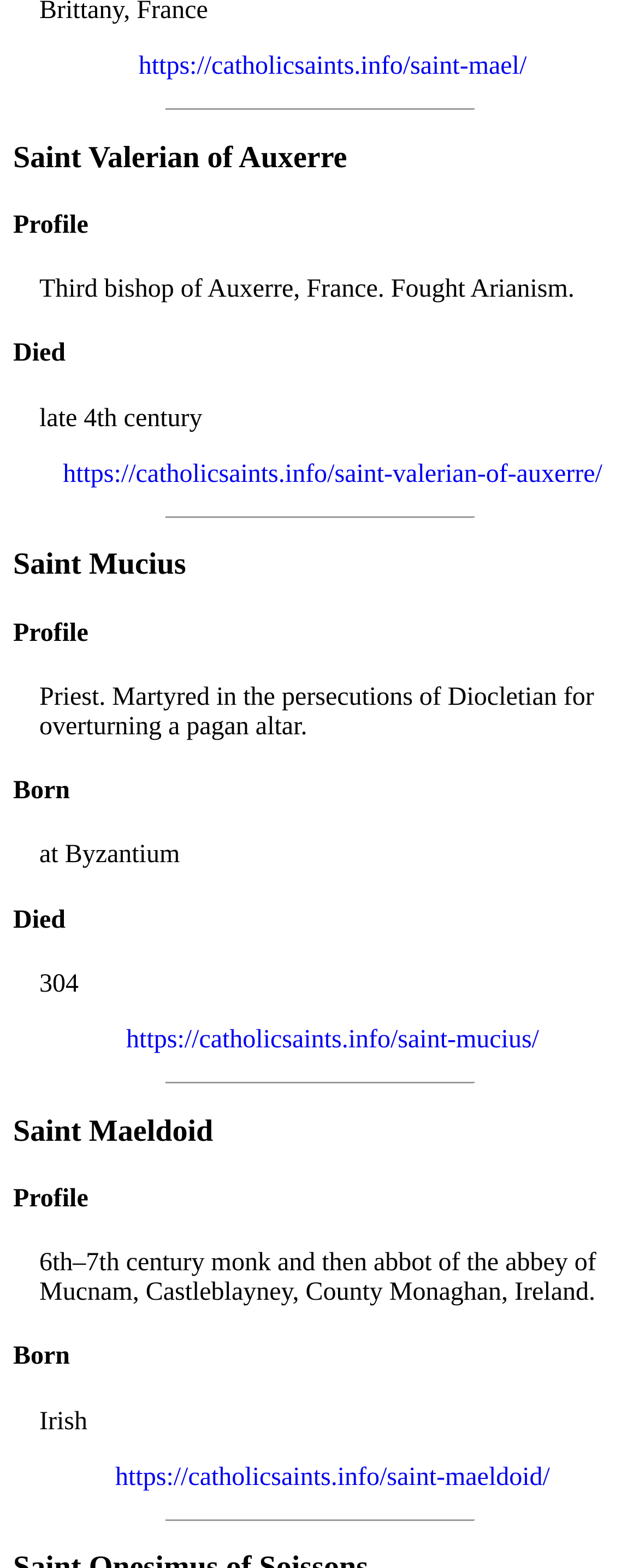What is the occupation of Saint Mucius?
Answer the question with just one word or phrase using the image.

Priest